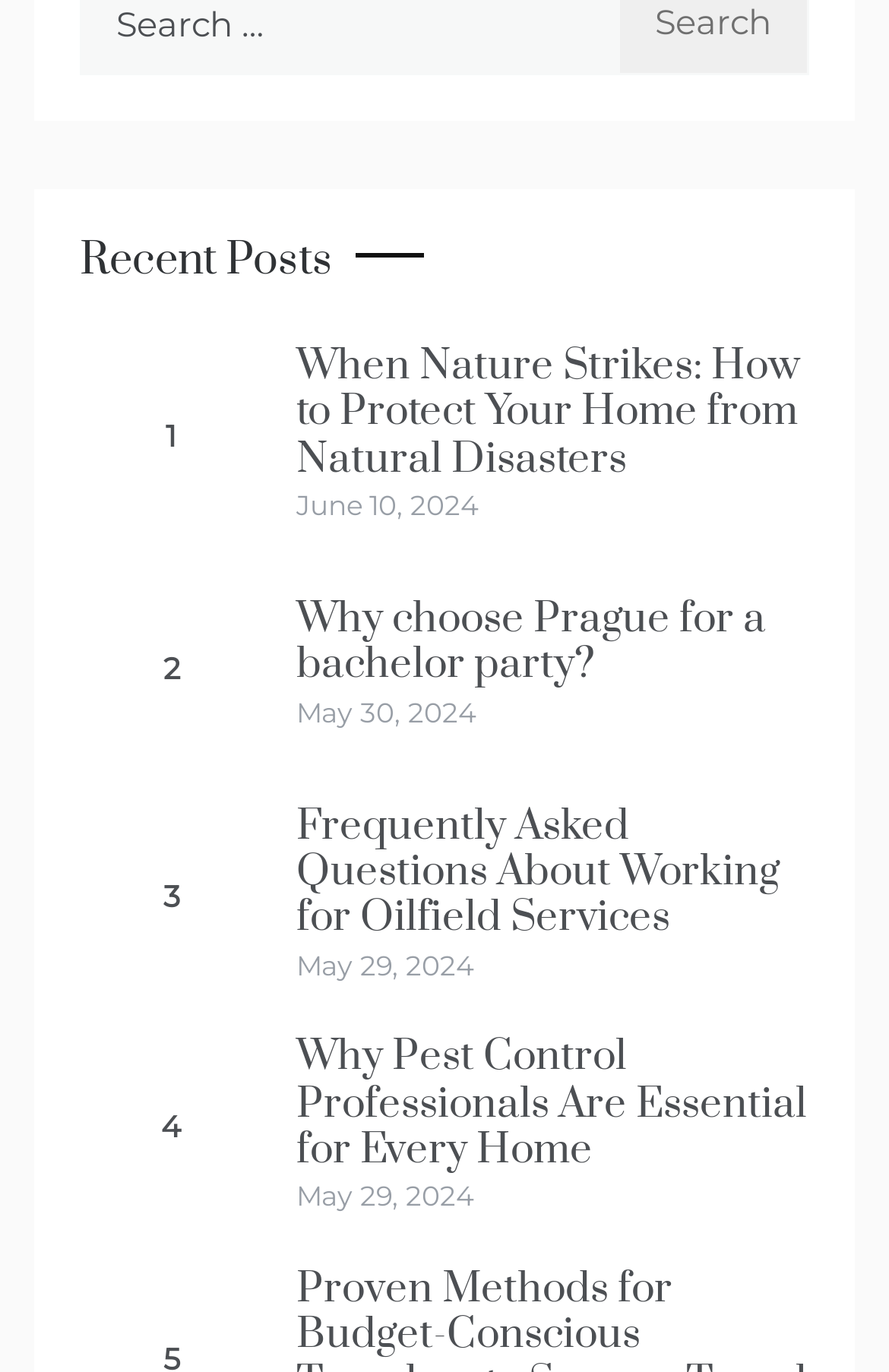Locate the bounding box coordinates of the element's region that should be clicked to carry out the following instruction: "View the post about Prague bachelor party". The coordinates need to be four float numbers between 0 and 1, i.e., [left, top, right, bottom].

[0.09, 0.42, 0.295, 0.552]